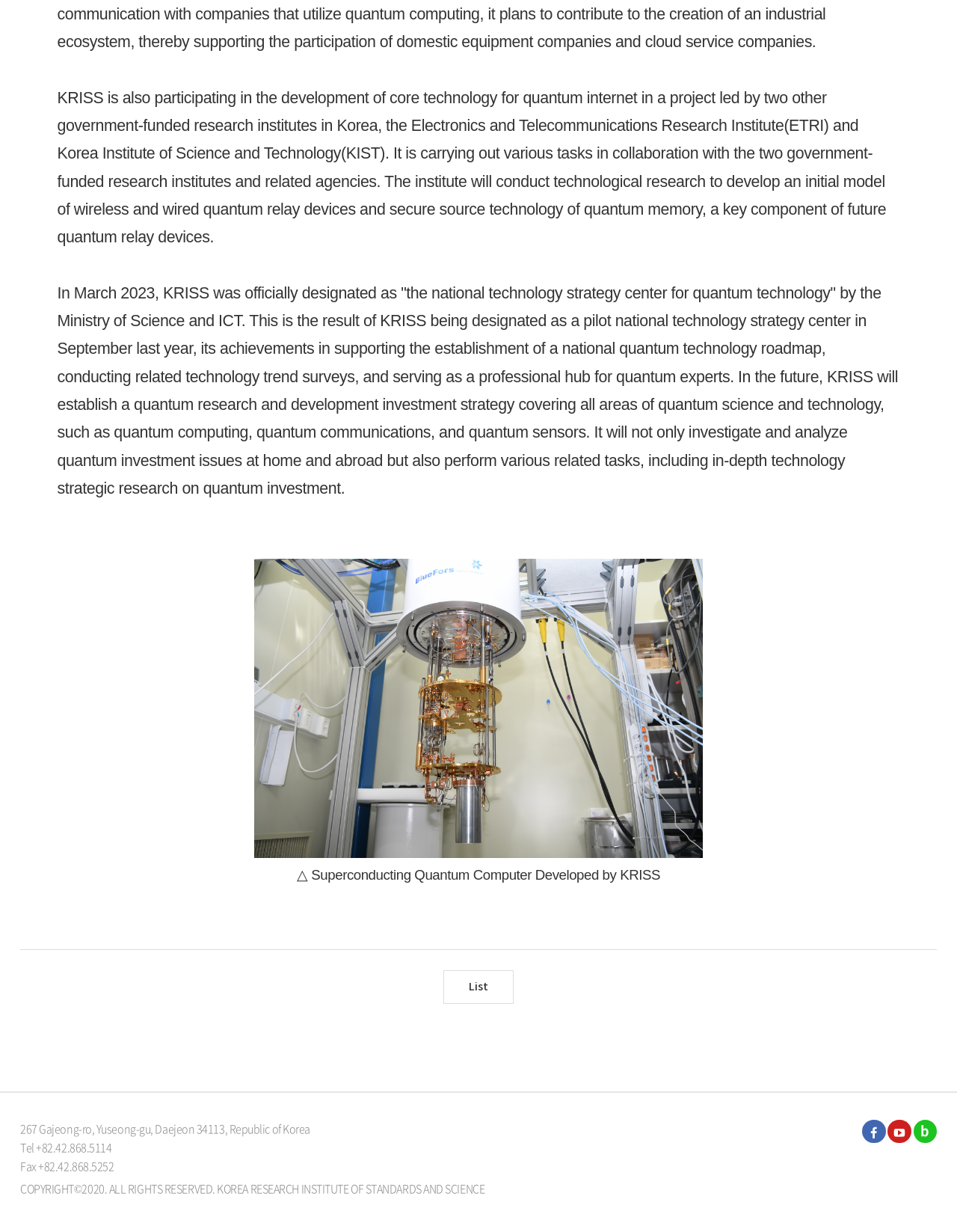What is the location of KRISS?
Using the image, elaborate on the answer with as much detail as possible.

The address of KRISS is provided at the bottom of the page, which is '267 Gajeong-ro, Yuseong-gu, Daejeon 34113, Republic of Korea'.